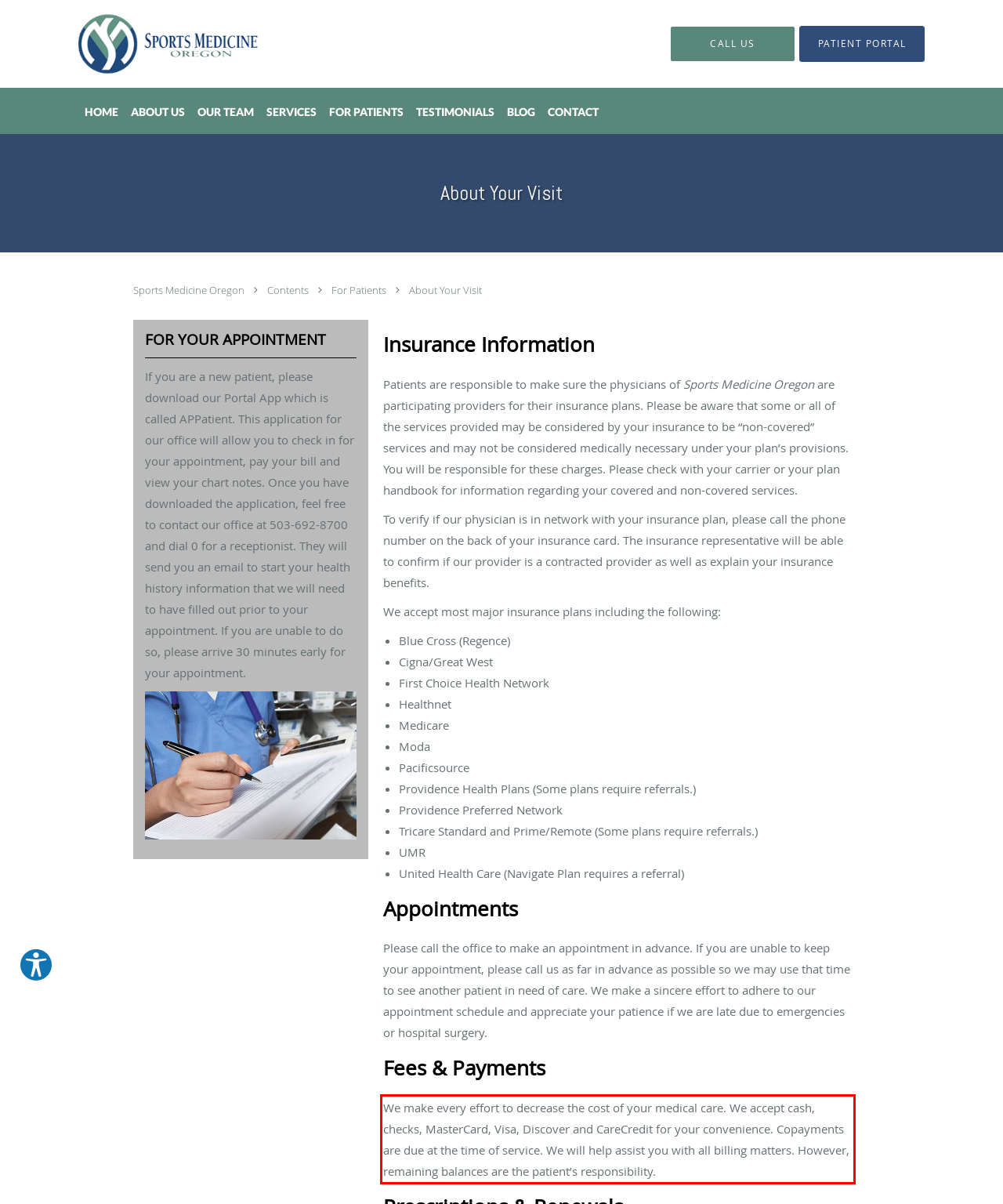In the screenshot of the webpage, find the red bounding box and perform OCR to obtain the text content restricted within this red bounding box.

We make every effort to decrease the cost of your medical care. We accept cash, checks, MasterCard, Visa, Discover and CareCredit for your convenience. Copayments are due at the time of service. We will help assist you with all billing matters. However, remaining balances are the patient’s responsibility.